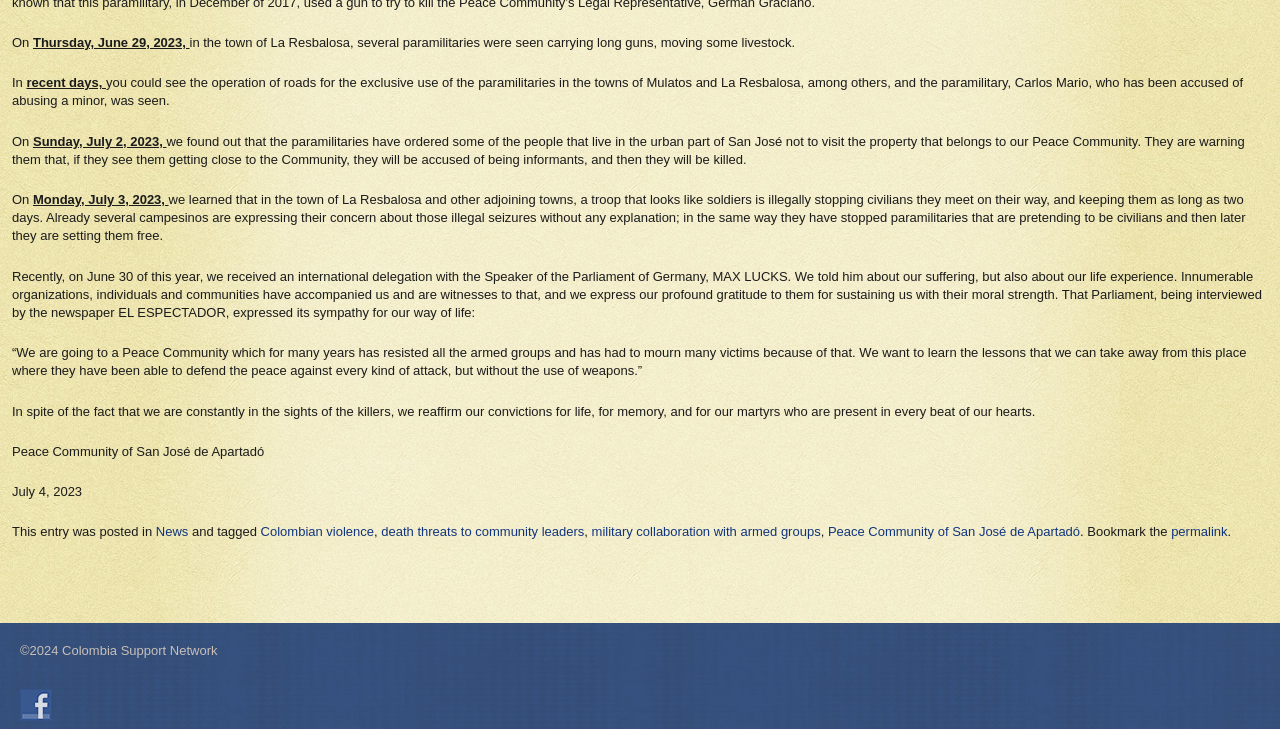Given the description "Colombian violence", determine the bounding box of the corresponding UI element.

[0.204, 0.719, 0.292, 0.739]